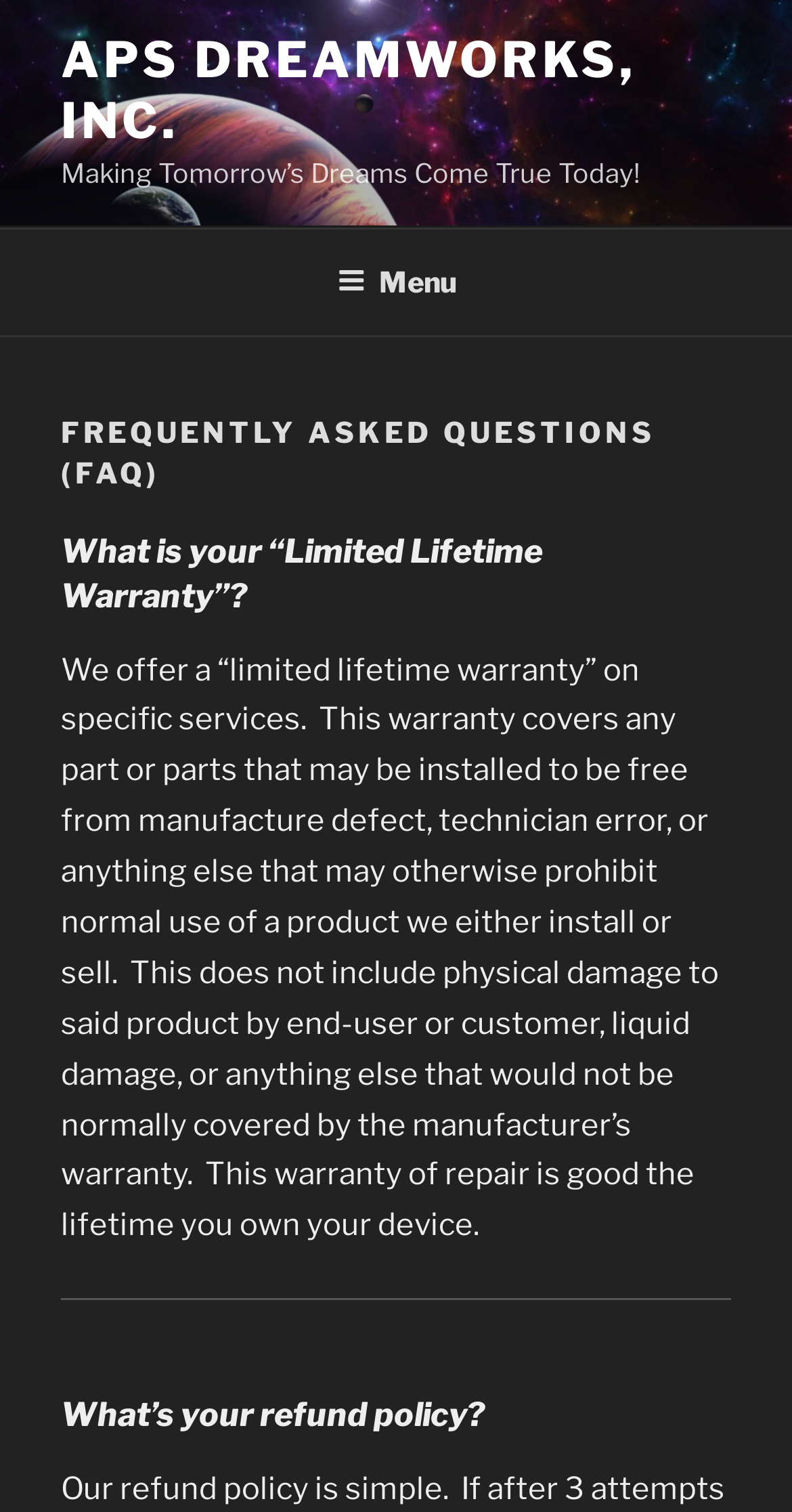Identify and provide the main heading of the webpage.

FREQUENTLY ASKED QUESTIONS (FAQ)